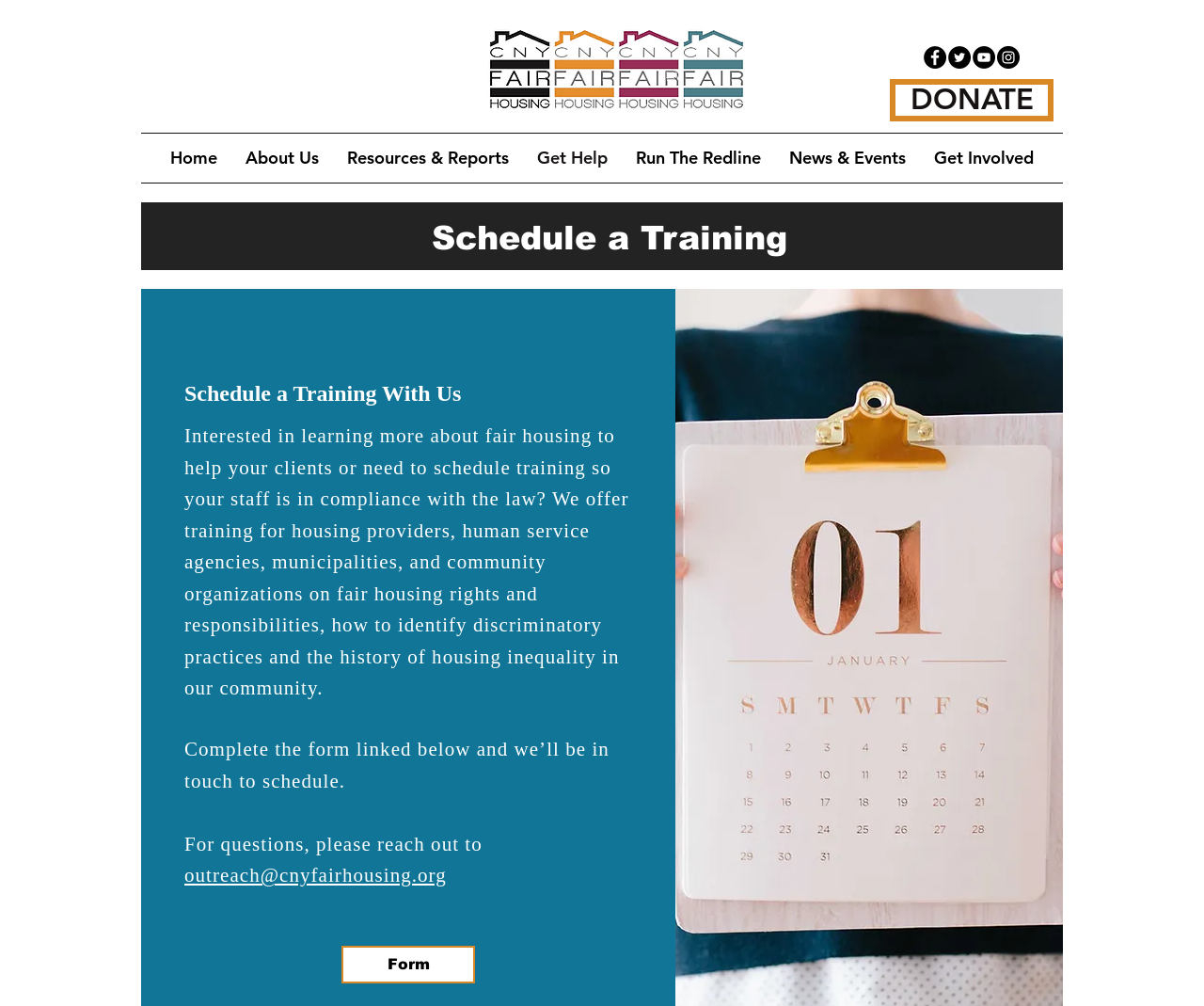Identify the bounding box of the UI component described as: "Resources & Reports".

[0.277, 0.133, 0.434, 0.181]